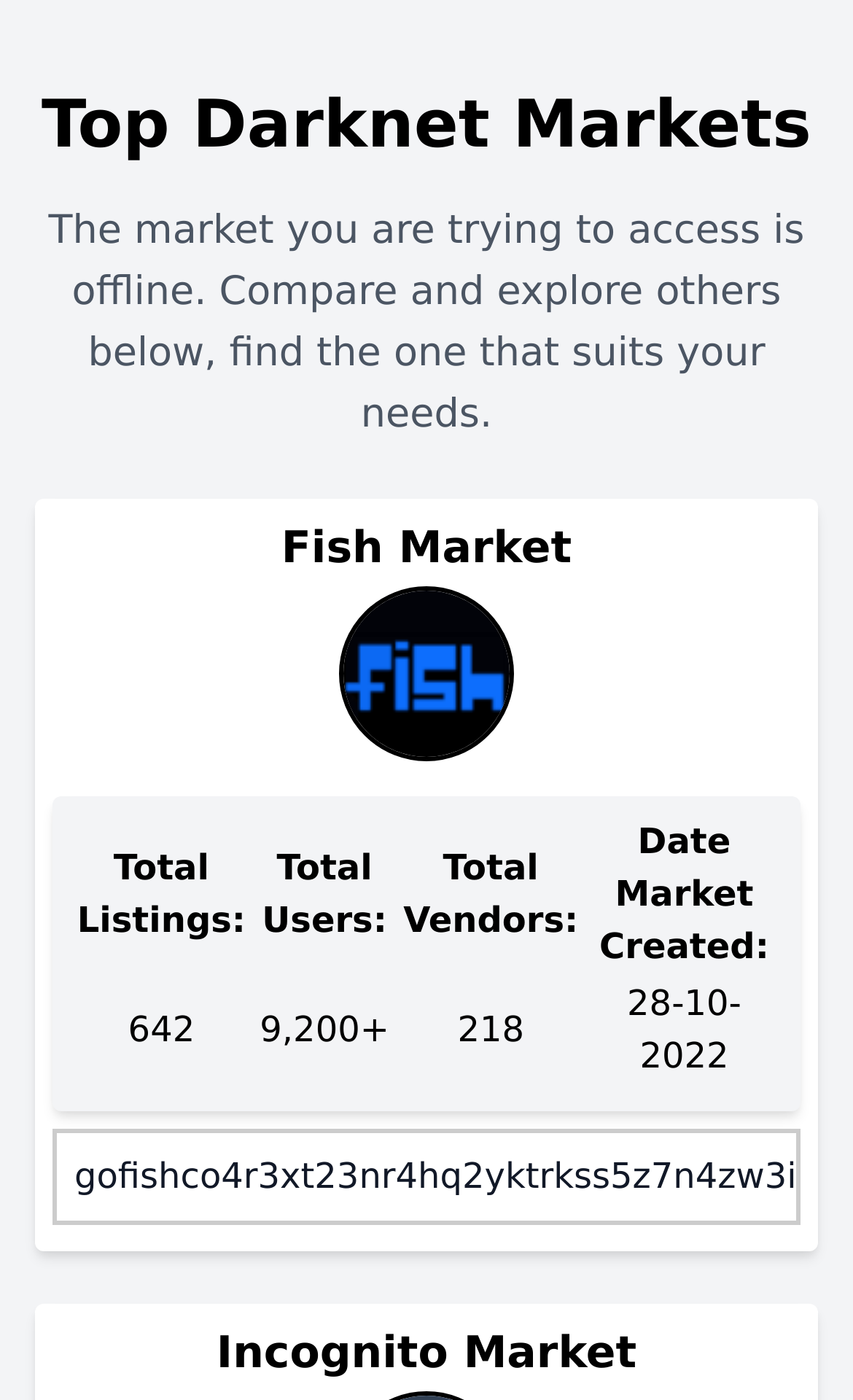Using the information shown in the image, answer the question with as much detail as possible: When was Fish Market created?

I found the answer by examining the table under the 'Fish Market' heading, where it lists various statistics. The 'Date Market Created' column has the value '28-10-2022'.